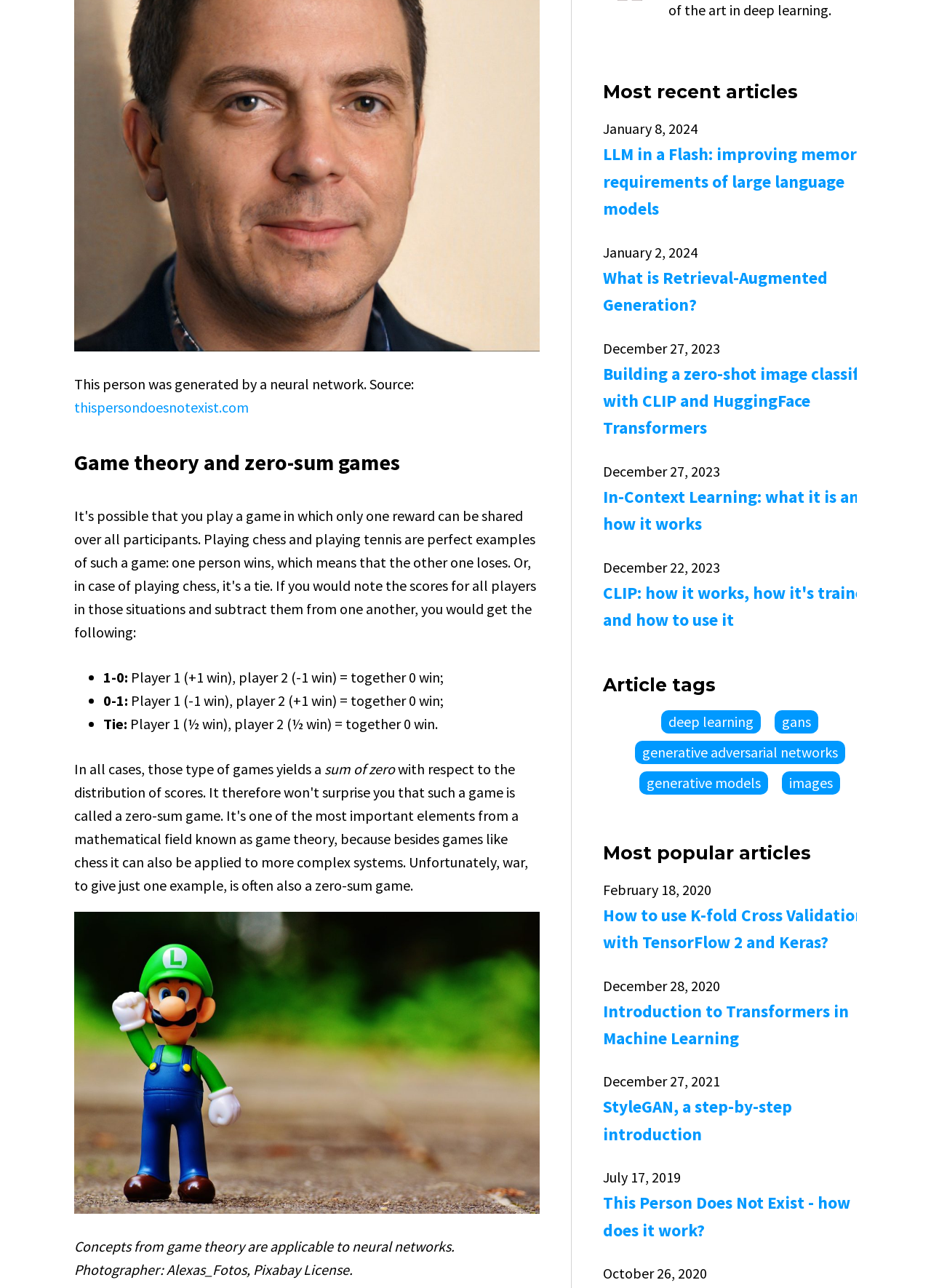Based on the element description: "generative adversarial networks", identify the UI element and provide its bounding box coordinates. Use four float numbers between 0 and 1, [left, top, right, bottom].

[0.69, 0.577, 0.9, 0.591]